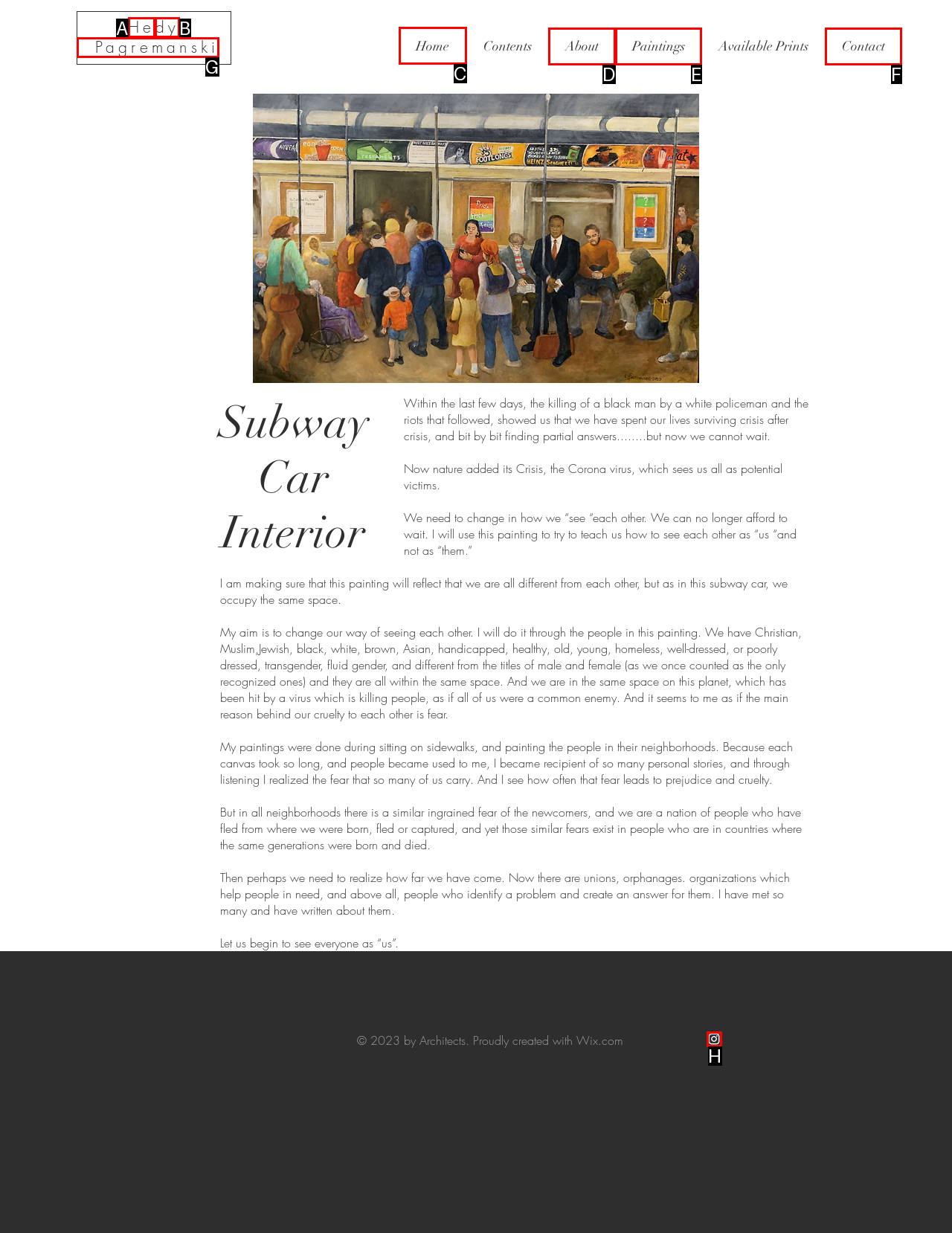Tell me which one HTML element I should click to complete the following task: Click the 'Home' link
Answer with the option's letter from the given choices directly.

C